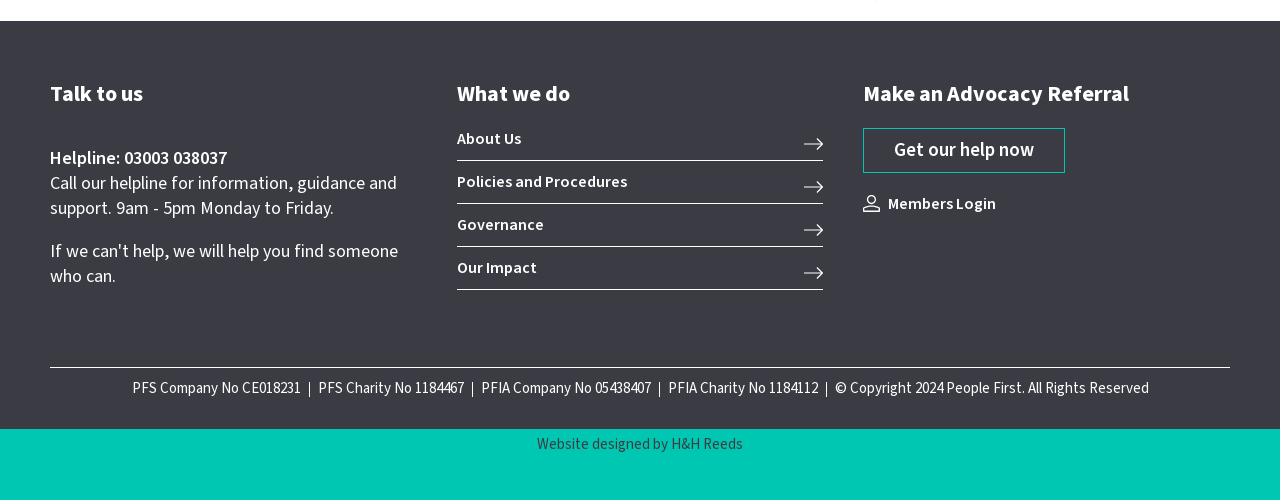Identify the bounding box coordinates for the element you need to click to achieve the following task: "Call the helpline". The coordinates must be four float values ranging from 0 to 1, formatted as [left, top, right, bottom].

[0.039, 0.291, 0.177, 0.341]